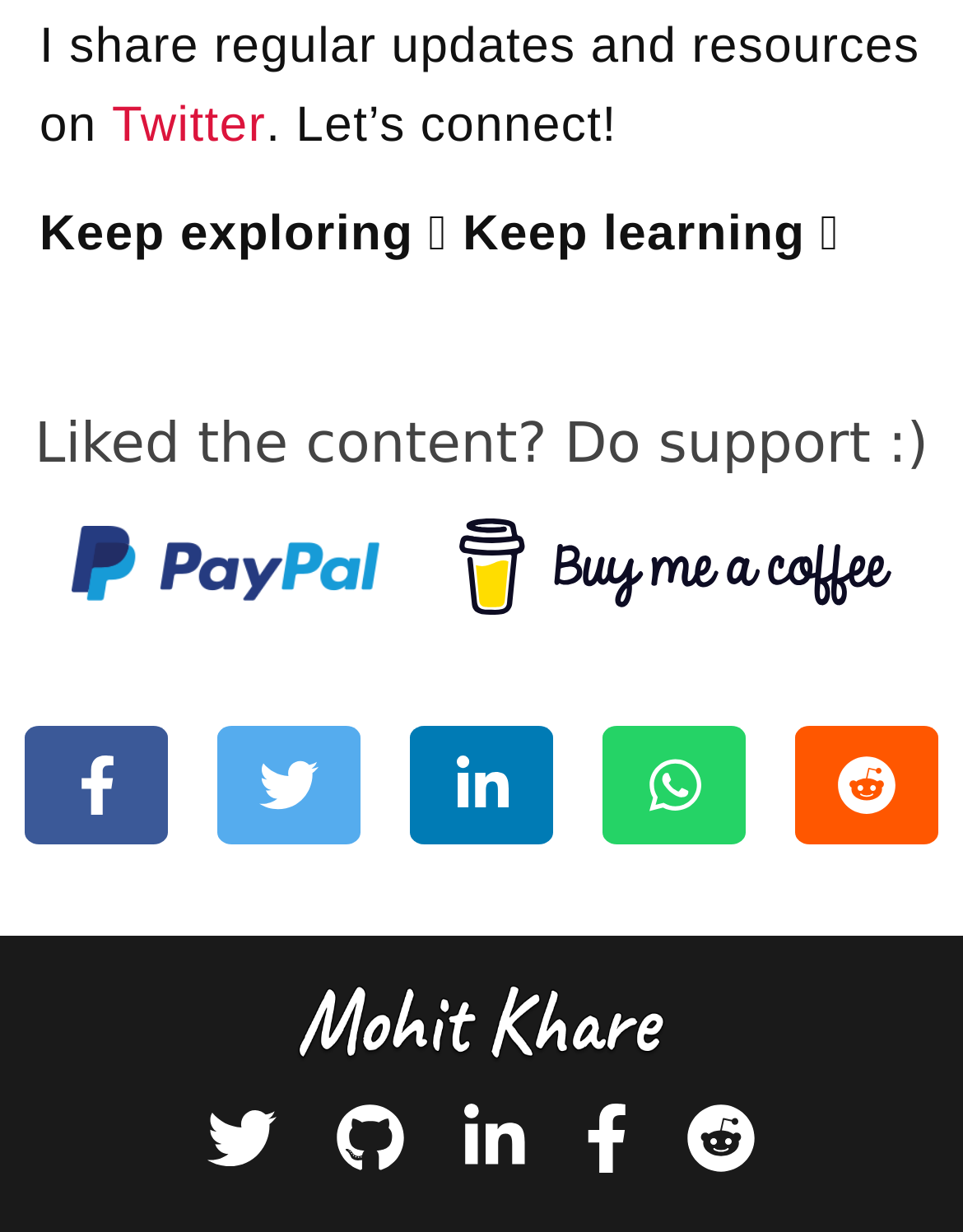Kindly provide the bounding box coordinates of the section you need to click on to fulfill the given instruction: "Support via Paypal".

[0.074, 0.426, 0.395, 0.493]